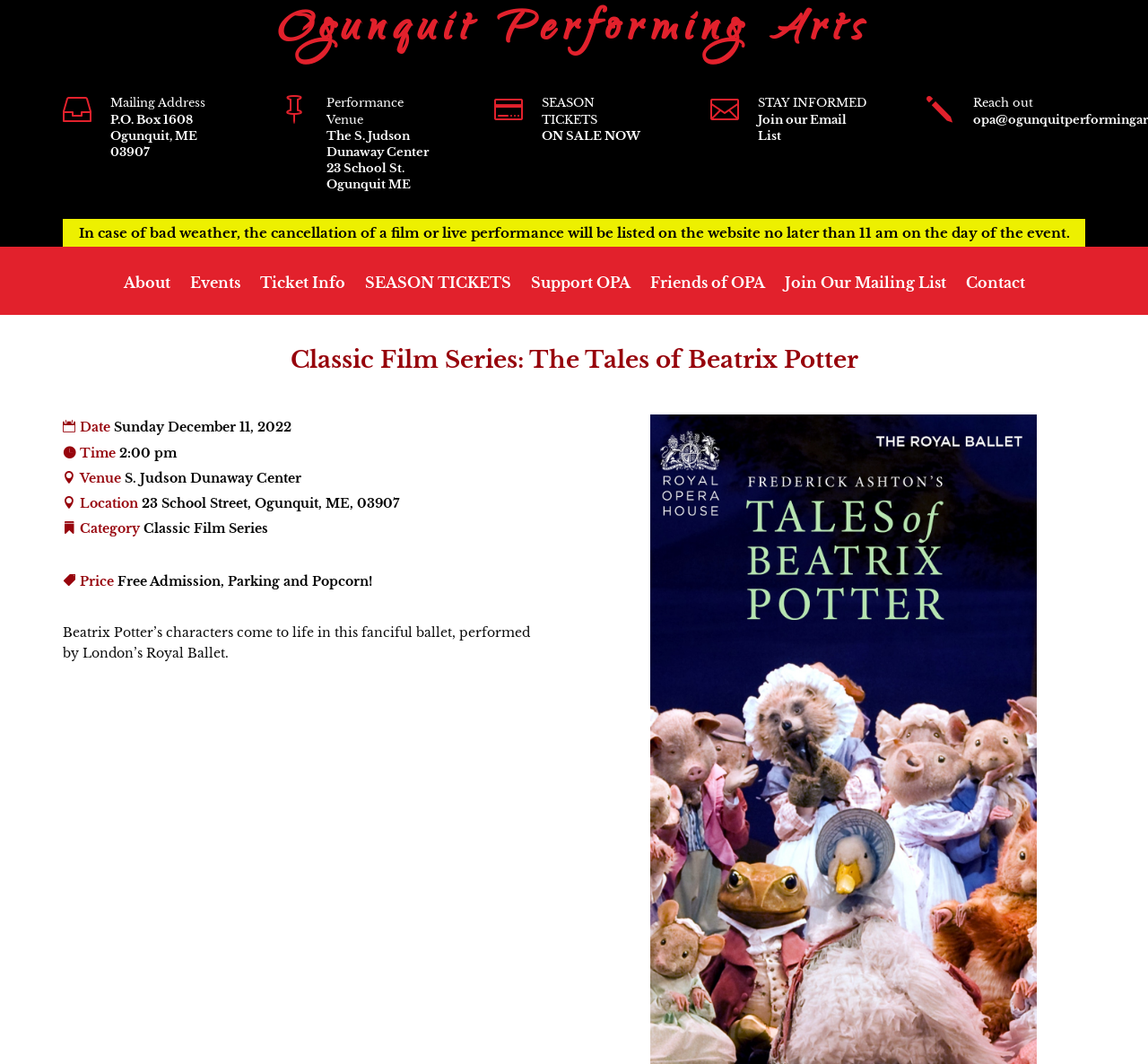Can you specify the bounding box coordinates of the area that needs to be clicked to fulfill the following instruction: "Click STAY INFORMED"?

[0.66, 0.09, 0.754, 0.104]